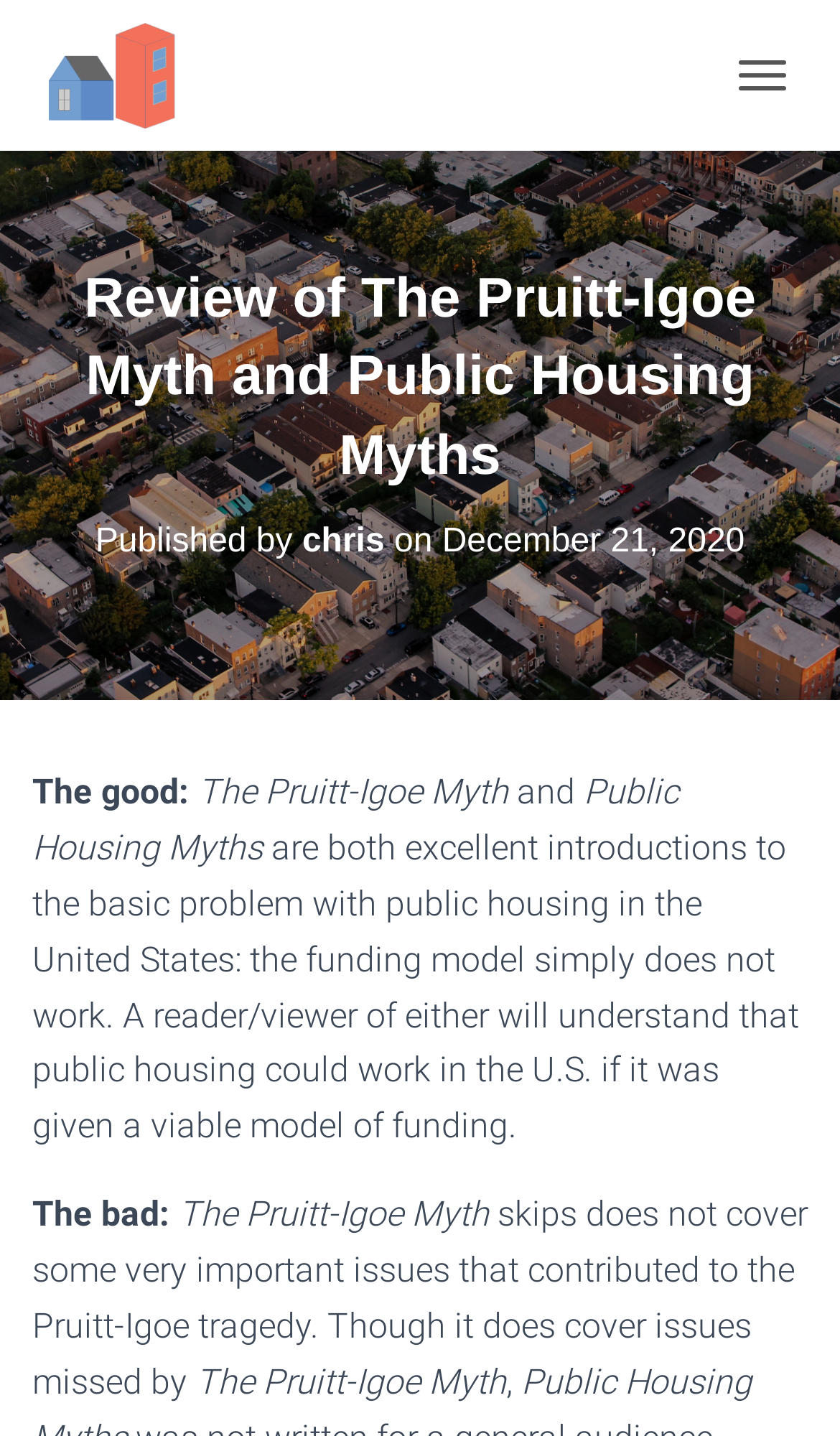What is the name of the author of the article?
Answer with a single word or short phrase according to what you see in the image.

chris